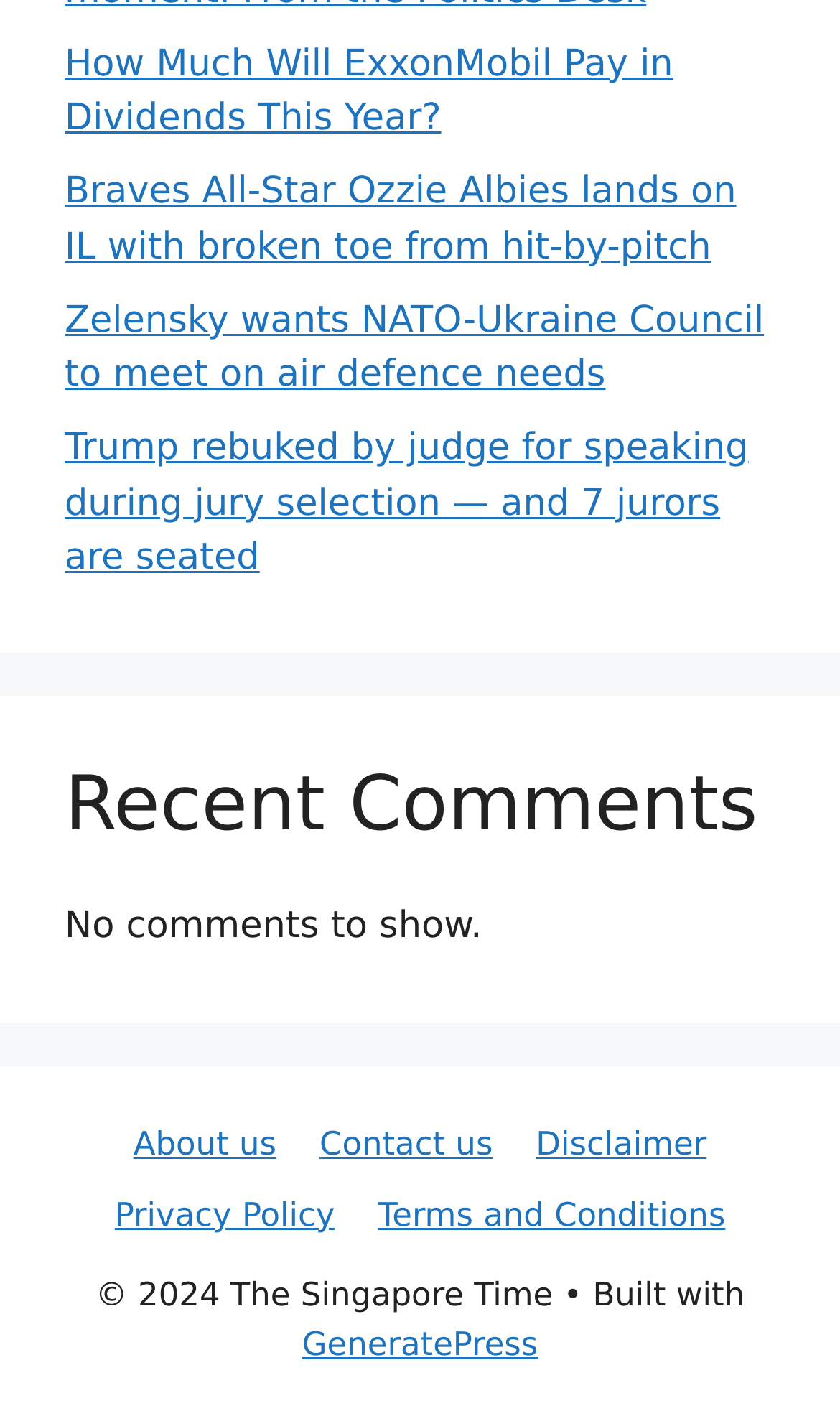Please determine the bounding box coordinates of the element to click on in order to accomplish the following task: "Learn about the website". Ensure the coordinates are four float numbers ranging from 0 to 1, i.e., [left, top, right, bottom].

[0.159, 0.797, 0.329, 0.825]